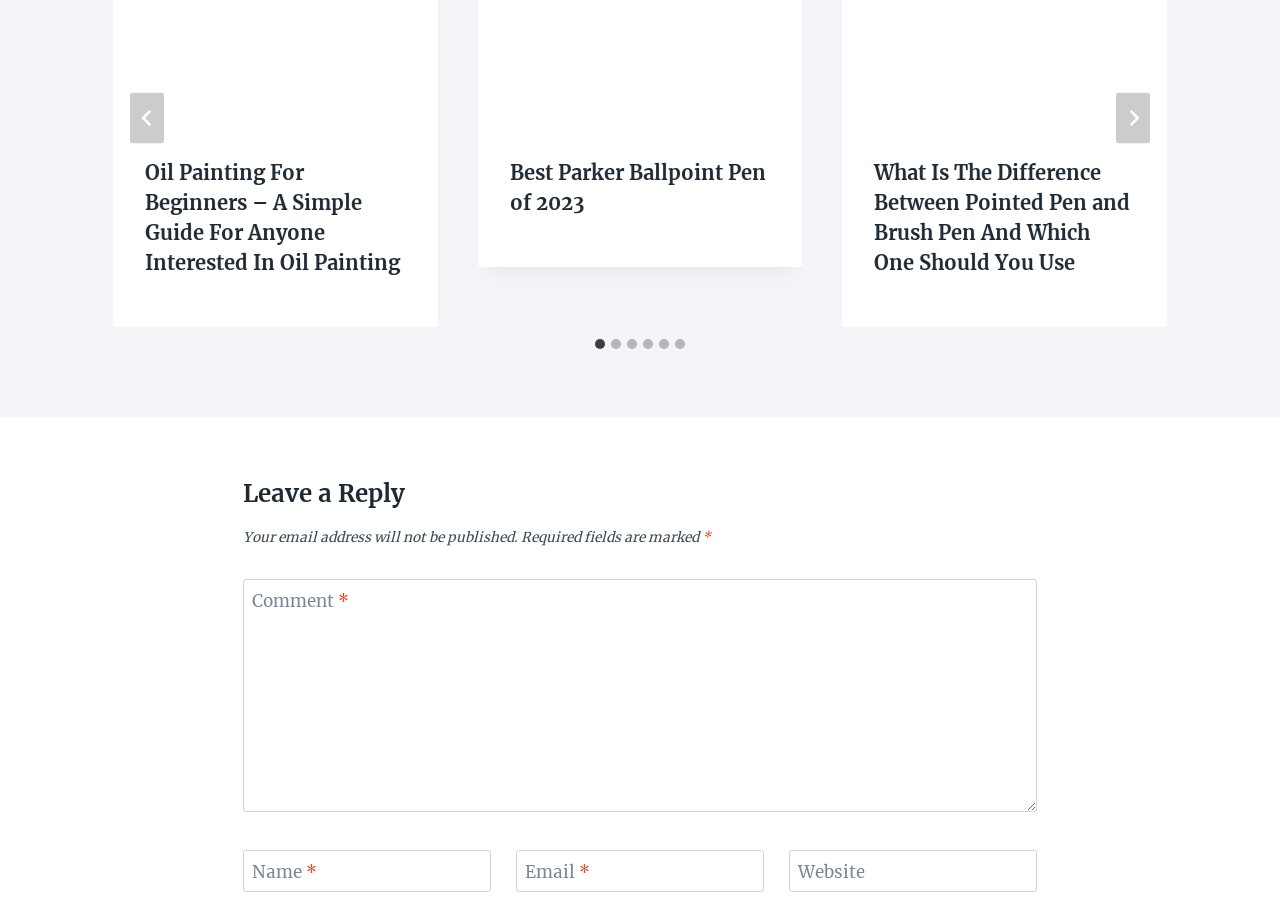What is the topic of the first heading on the webpage?
Based on the image, please offer an in-depth response to the question.

The first heading on the webpage is 'Oil Painting For Beginners – A Simple Guide For Anyone Interested In Oil Painting', which suggests that the webpage is discussing oil painting for beginners.